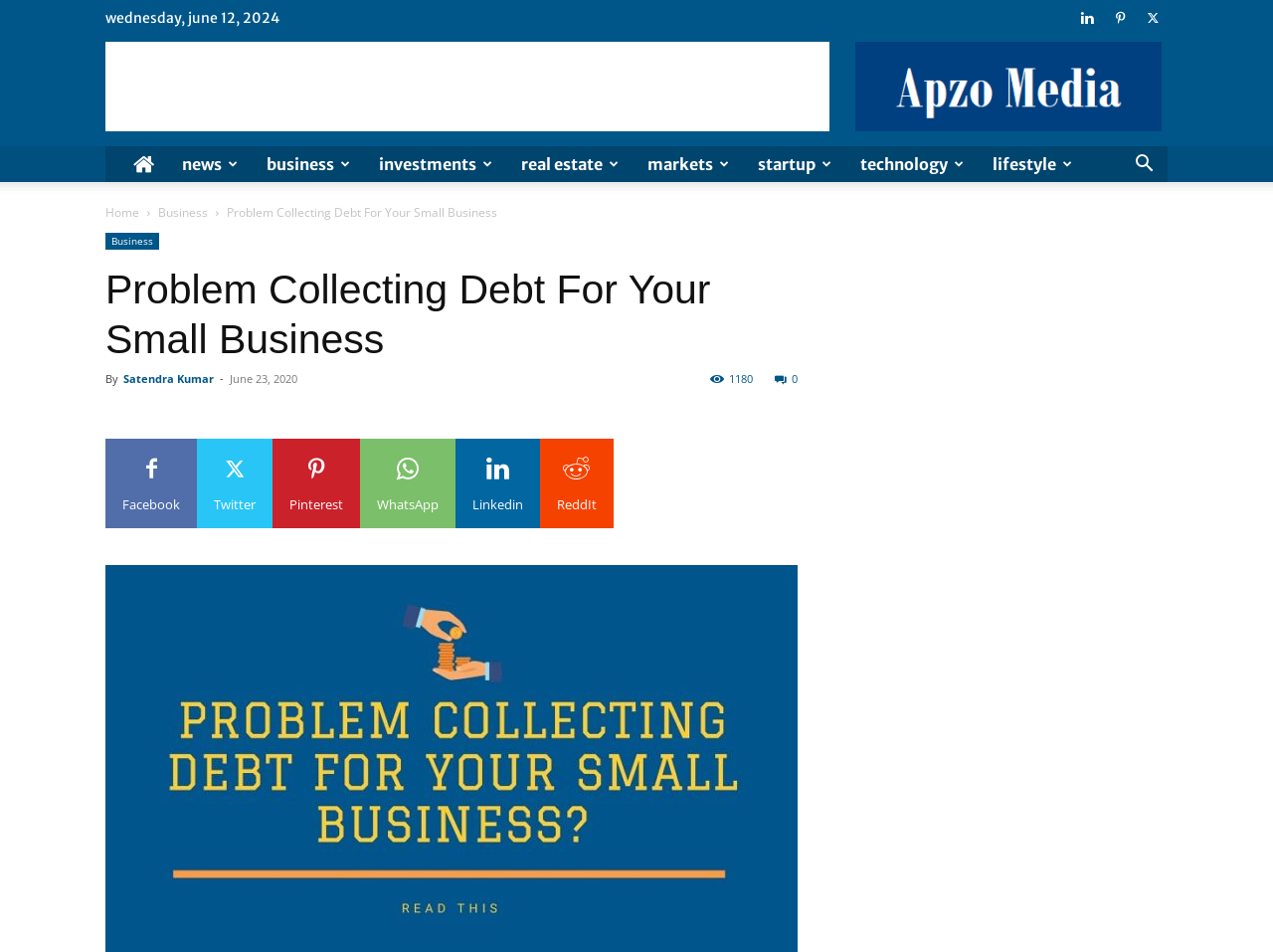Please identify the bounding box coordinates of the element I need to click to follow this instruction: "Click on the 'news' link".

[0.132, 0.154, 0.198, 0.191]